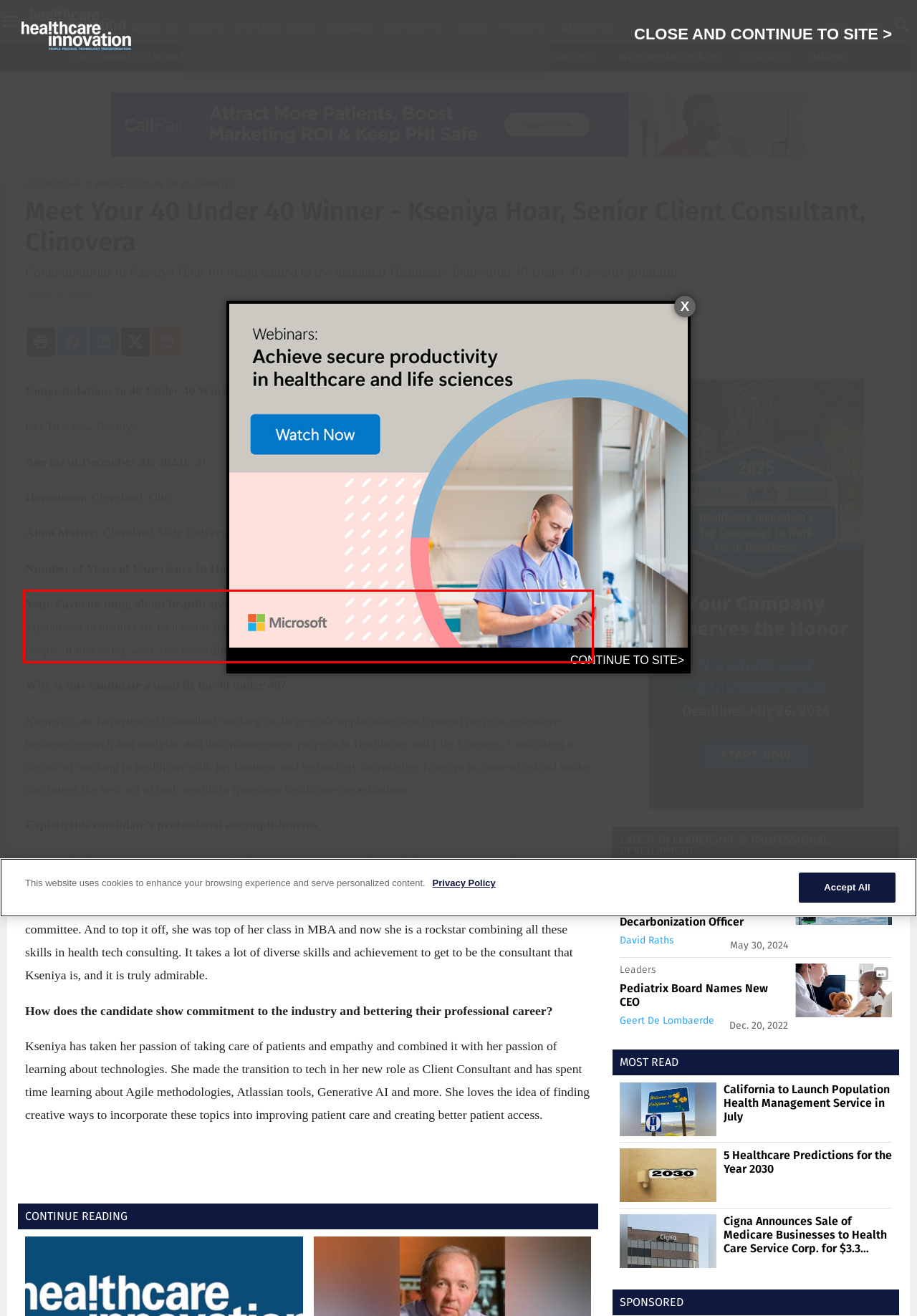Your task is to recognize and extract the text content from the UI element enclosed in the red bounding box on the webpage screenshot.

Your Favorite thing about healthcare: Being a nurse, I truly care about patients and making their lives better. My interest in health care tech stems from wanting to improve health care and make it more accessible for people. It makes my work feel rewarding and I feel truly fulfilled day-to-day doing my job.